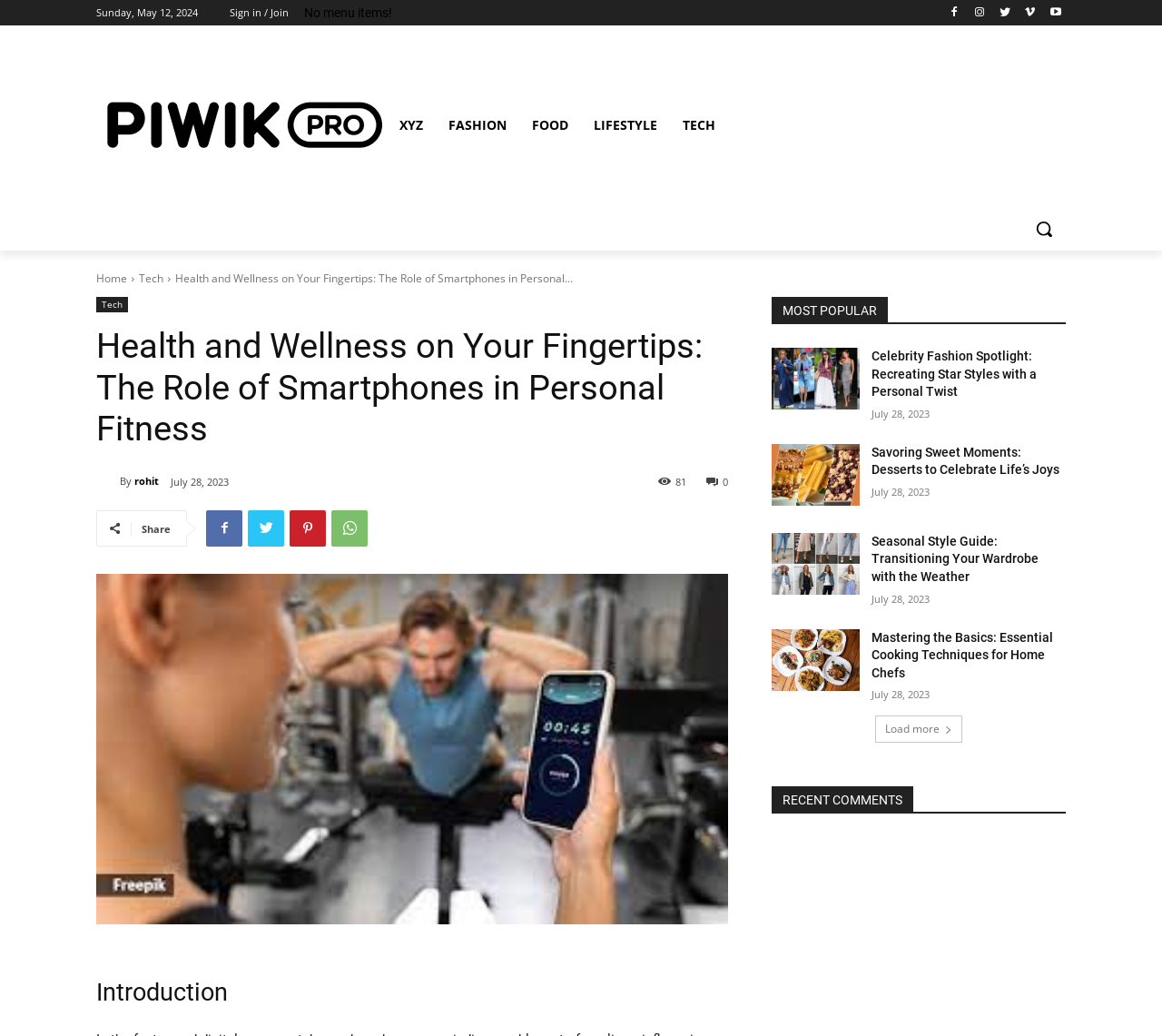Using a single word or phrase, answer the following question: 
How many articles are listed under 'MOST POPULAR'?

4